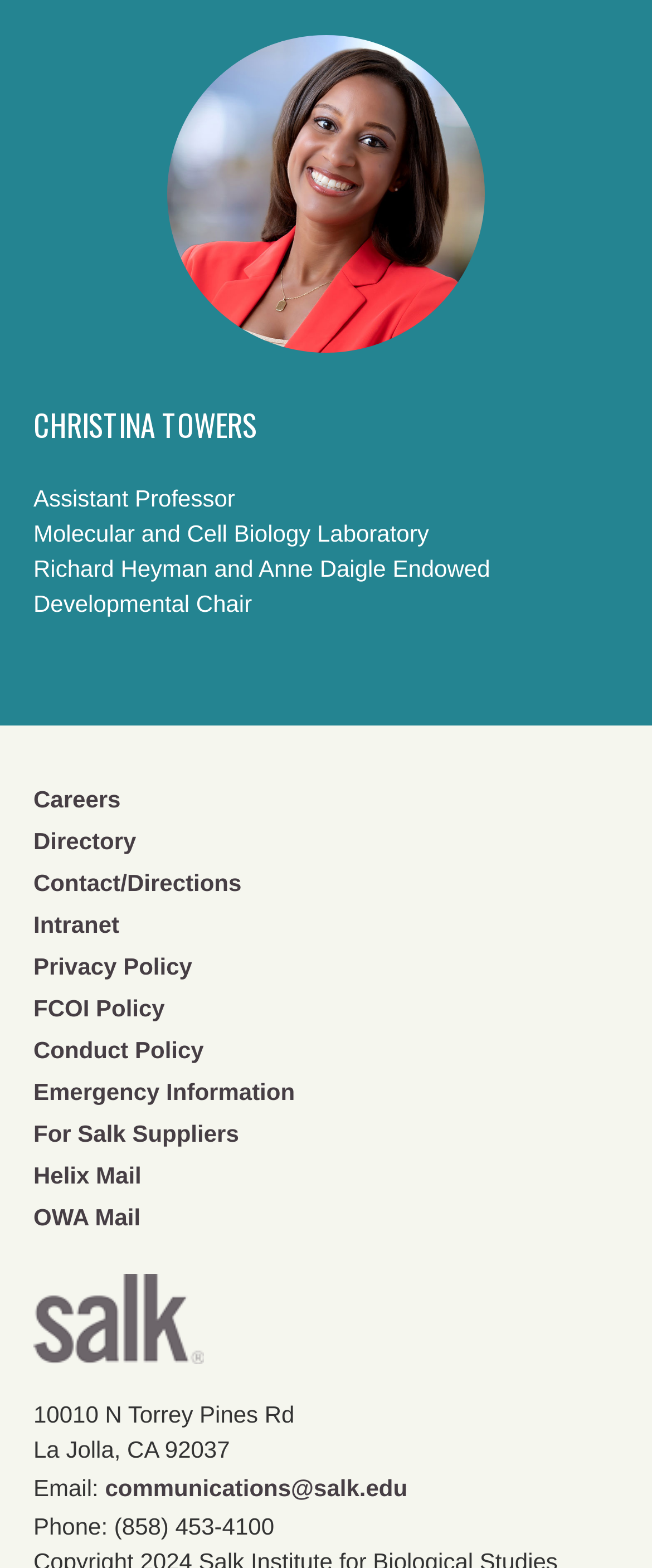Please provide a short answer using a single word or phrase for the question:
What is the name of the professor?

Christina Towers